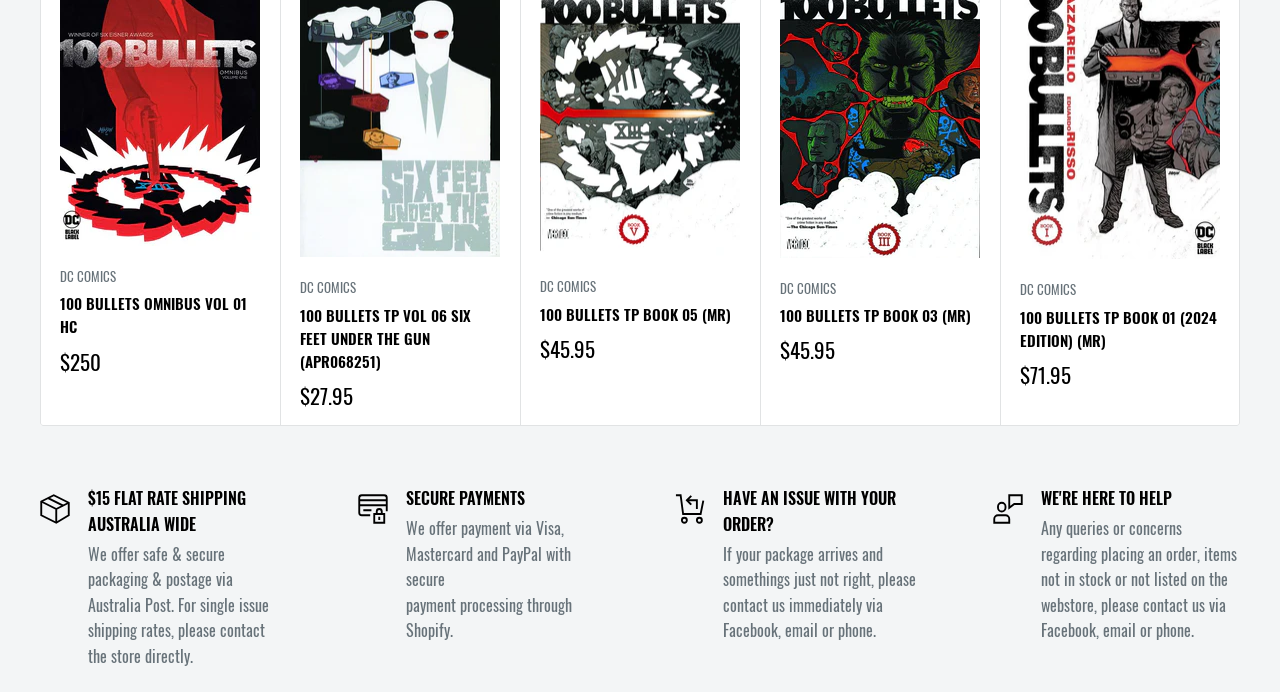Extract the bounding box coordinates for the described element: "DC COMICS". The coordinates should be represented as four float numbers between 0 and 1: [left, top, right, bottom].

[0.422, 0.399, 0.578, 0.428]